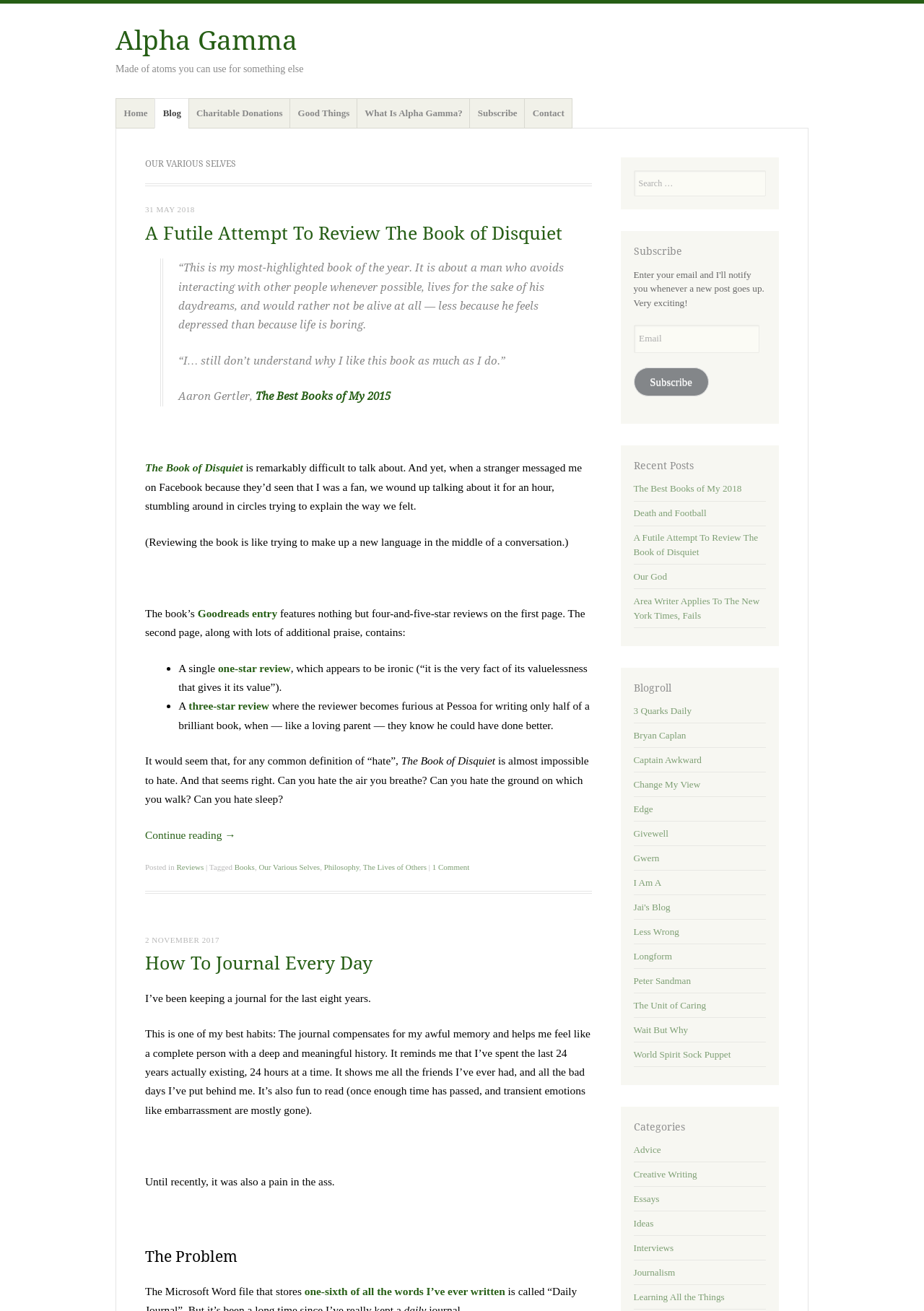What is the date of the second article?
Give a one-word or short phrase answer based on the image.

2 NOVEMBER 2017